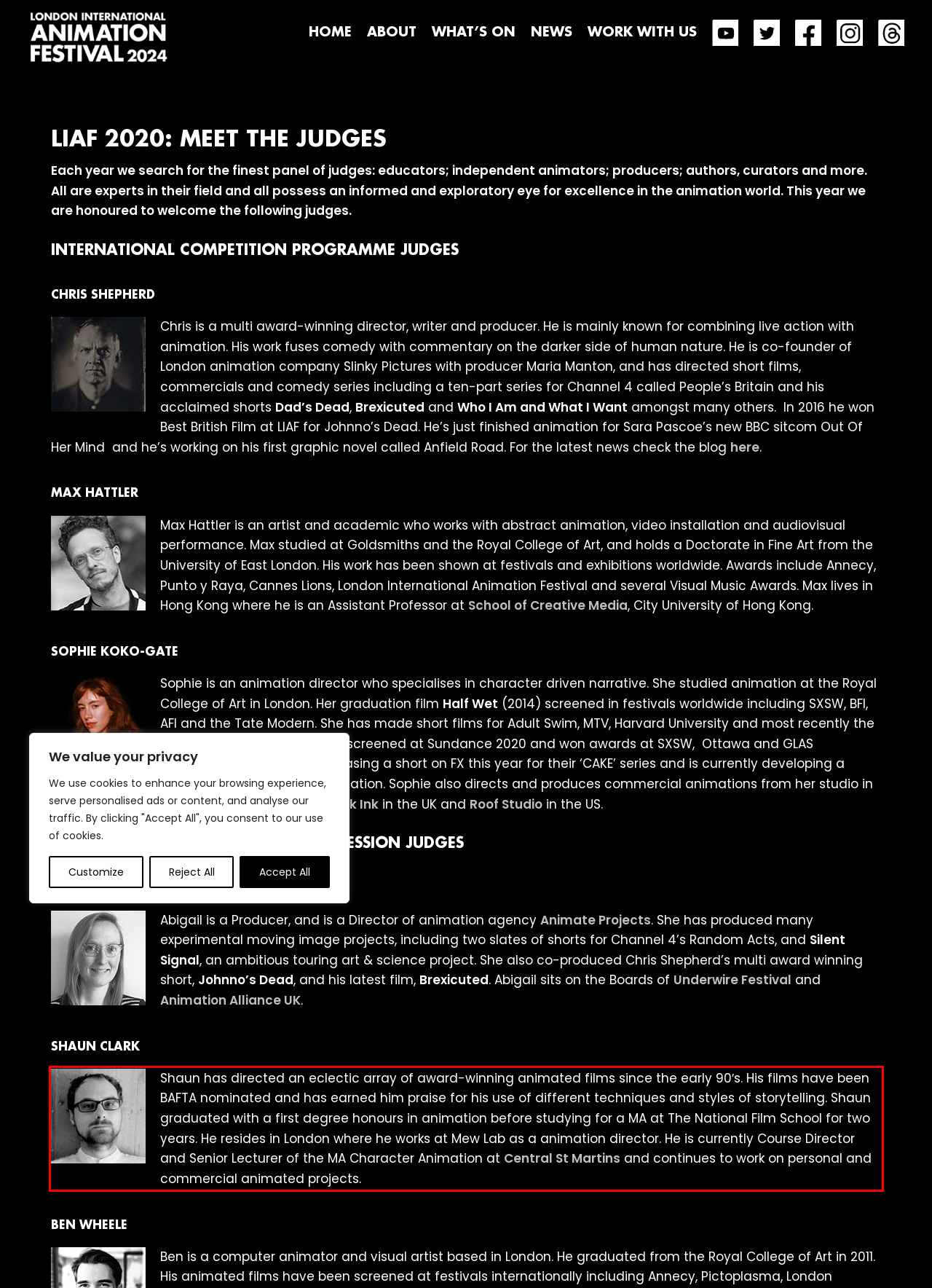Please examine the webpage screenshot and extract the text within the red bounding box using OCR.

Shaun has directed an eclectic array of award-winning animated films since the early 90′s. His films have been BAFTA nominated and has earned him praise for his use of different techniques and styles of storytelling. Shaun graduated with a first degree honours in animation before studying for a MA at The National Film School for two years. He resides in London where he works at Mew Lab as a animation director. He is currently Course Director and Senior Lecturer of the MA Character Animation at Central St Martins and continues to work on personal and commercial animated projects.